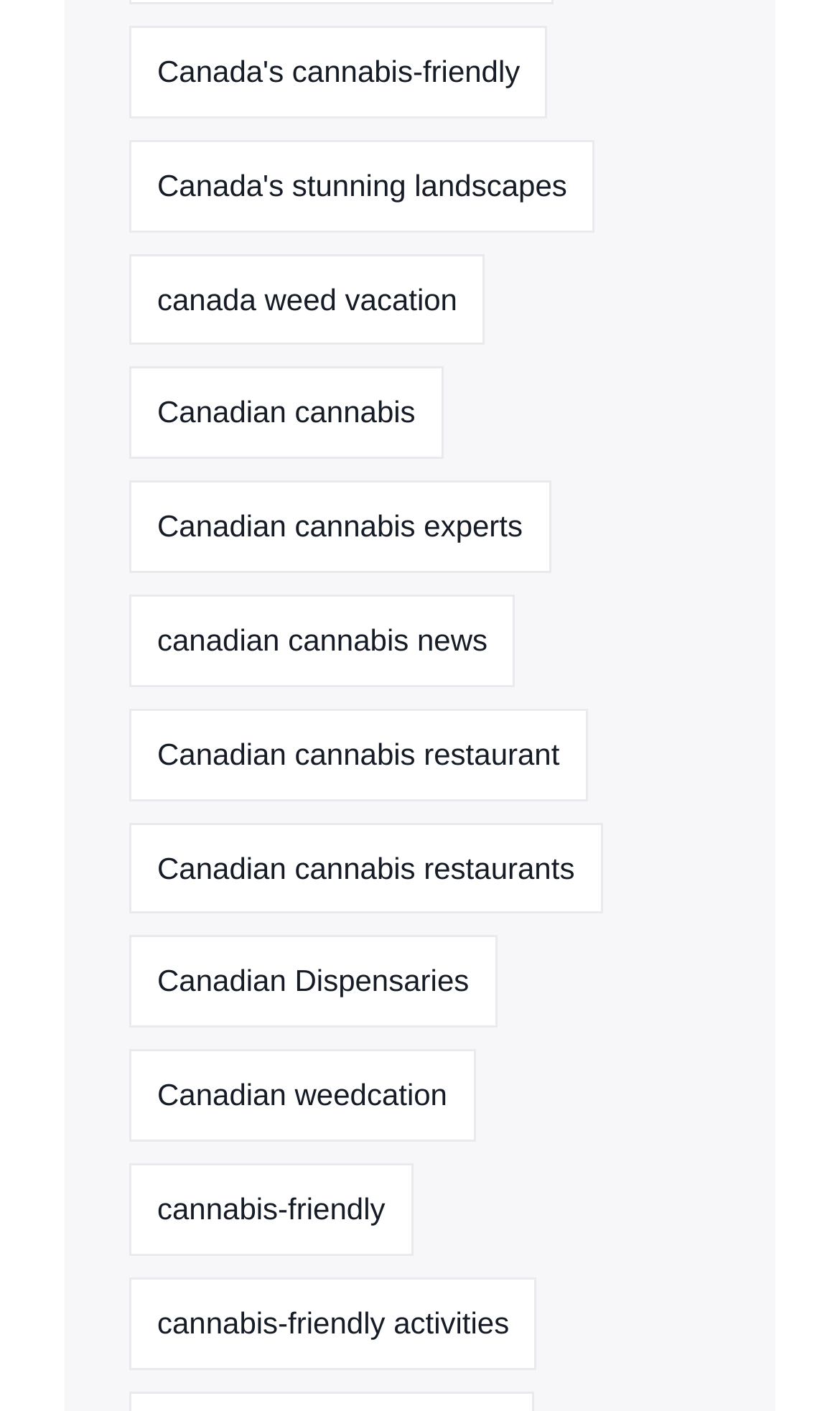Pinpoint the bounding box coordinates of the area that must be clicked to complete this instruction: "Explore Canada's cannabis-friendly destinations".

[0.154, 0.018, 0.652, 0.084]